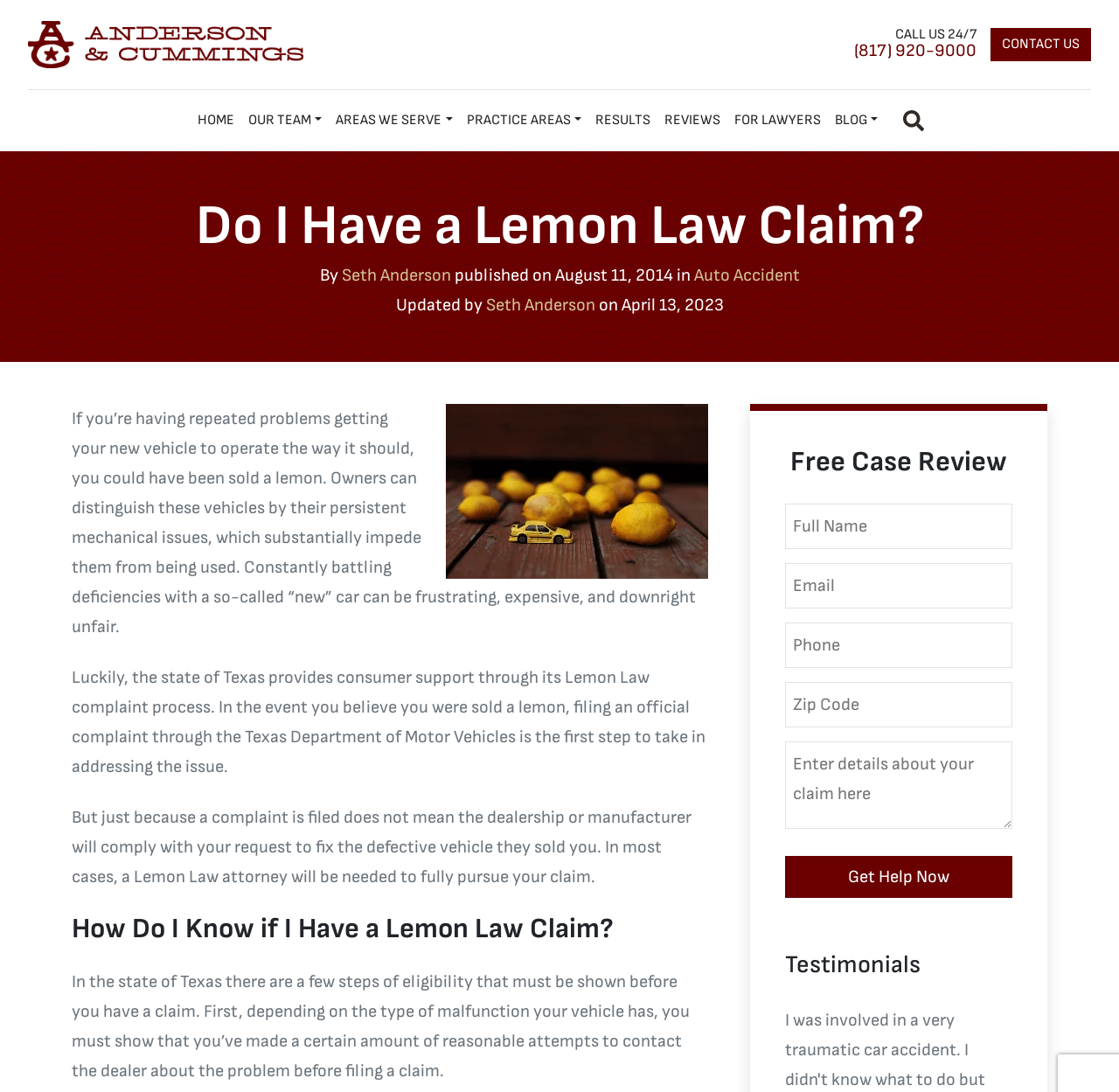Please answer the following question as detailed as possible based on the image: 
Who wrote the article about lemon law claims?

I found the author's name by reading the article and looking for the 'By' section, which mentions 'Seth Anderson' as the author.